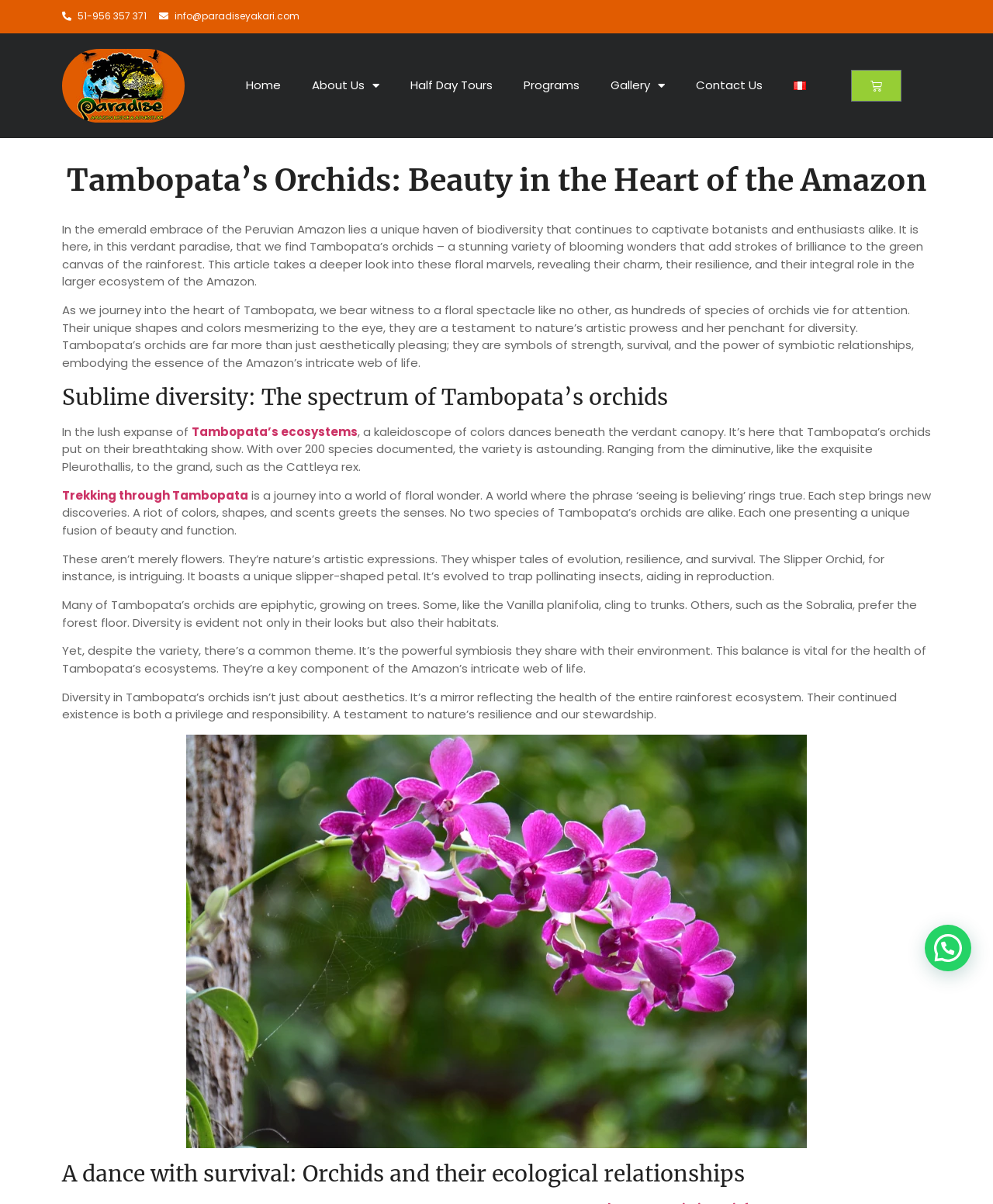What is the name of the type of orchid that clings to trunks?
Please give a detailed and elaborate explanation in response to the question.

The type of orchid that clings to trunks can be found in the paragraph that starts with 'Many of Tambopata’s orchids are epiphytic, growing on trees.', where it says 'Some, like the Vanilla planifolia, cling to trunks.'